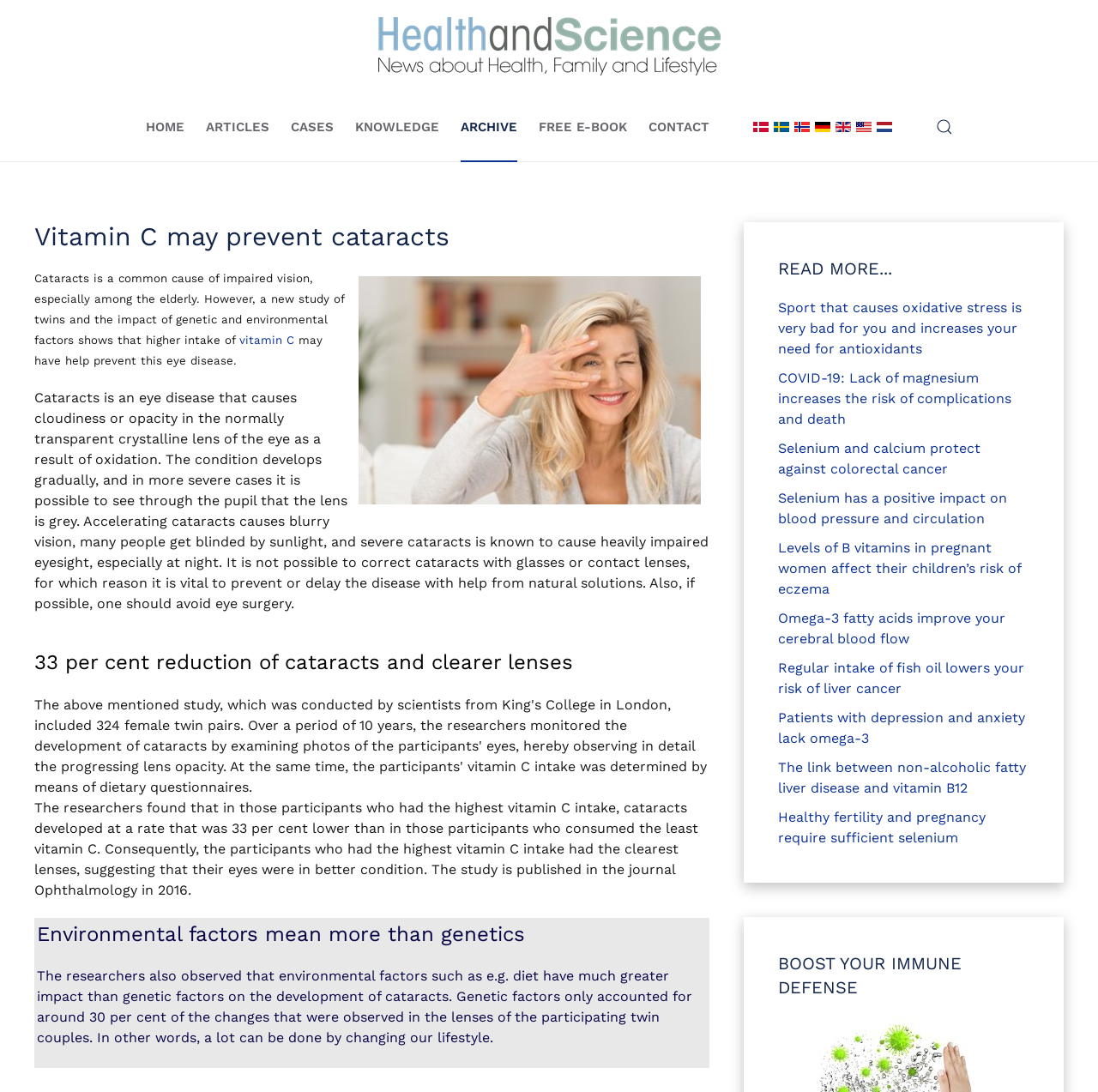Find the bounding box coordinates of the element I should click to carry out the following instruction: "Click on the 'HOME' link".

[0.132, 0.085, 0.168, 0.148]